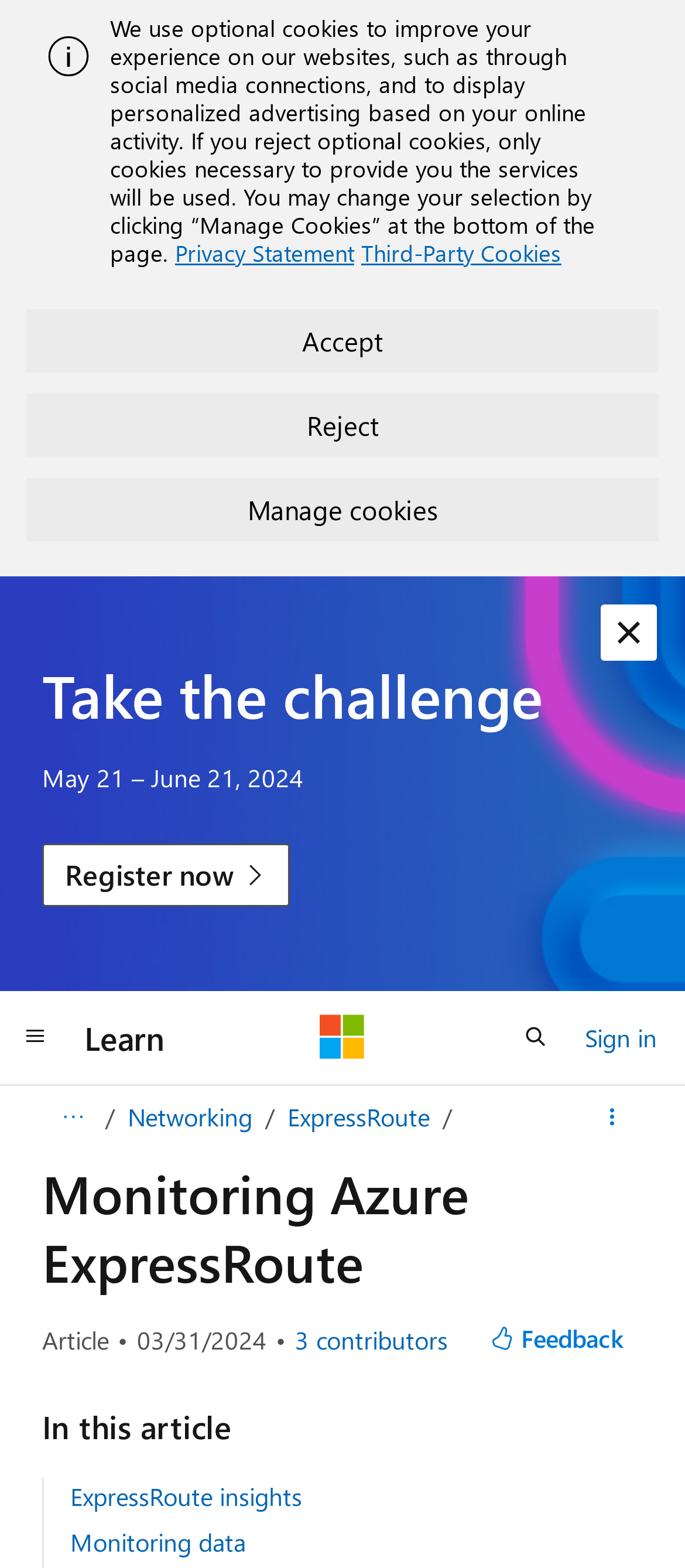How many contributors are there to the article?
Craft a detailed and extensive response to the question.

The number of contributors to the article is mentioned next to the 'View all contributors' button, which is located below the article title. The text '3 contributors' indicates that there are three contributors to the article.